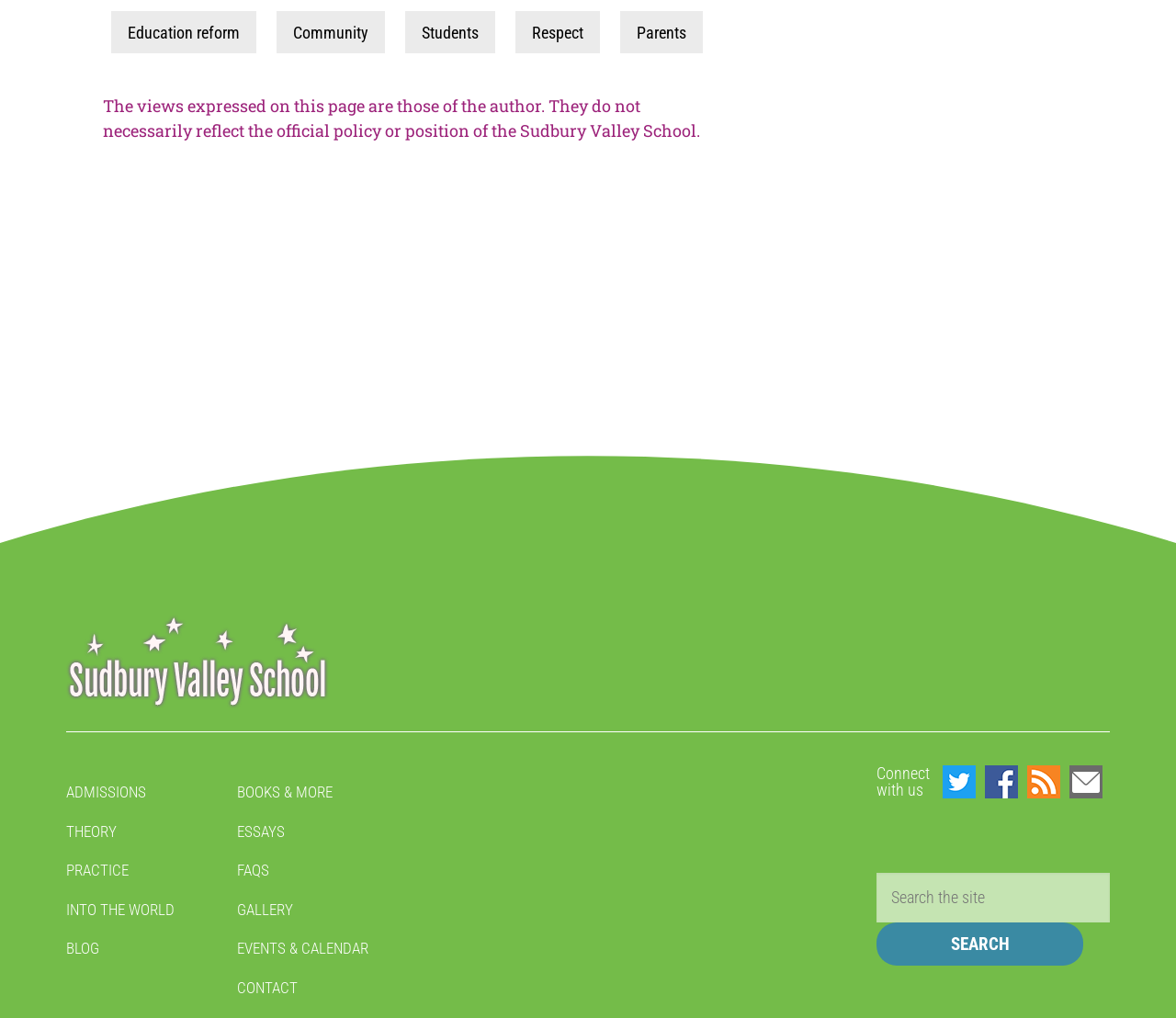Analyze the image and answer the question with as much detail as possible: 
What is the purpose of the search box?

I found a search box in the footer section of the page with a label 'Search:' and a button that says 'Search'. The purpose of this search box is to allow users to search the website for specific content.